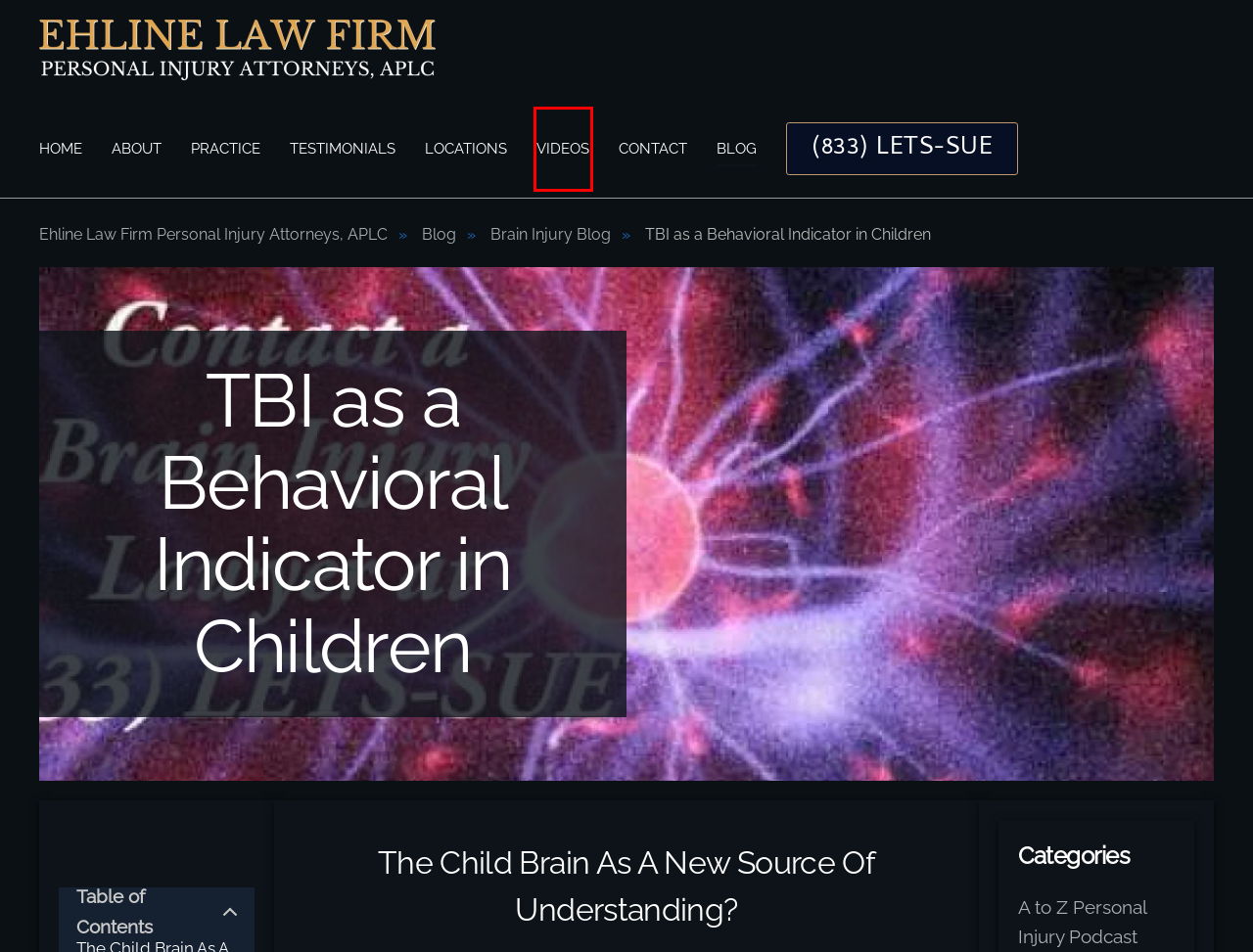You are presented with a screenshot of a webpage that includes a red bounding box around an element. Determine which webpage description best matches the page that results from clicking the element within the red bounding box. Here are the candidates:
A. Brain Injury Blog Archives - Ehline Law Firm Personal Injury Attorneys, APLC
B. Testimonials
C. Locations
D. Personal Injury Practice Areas | Ehline Law Firm
E. A to Z Personal Injury Podcast Archives - Ehline Law Firm Personal Injury Attorneys, APLC
F. Los Angeles Personal Injury Attorneys | California Accident Lawyer
G. Ehline Personal Injury Attorney Law Blog
H. Personal Injury Legal Video Index

H